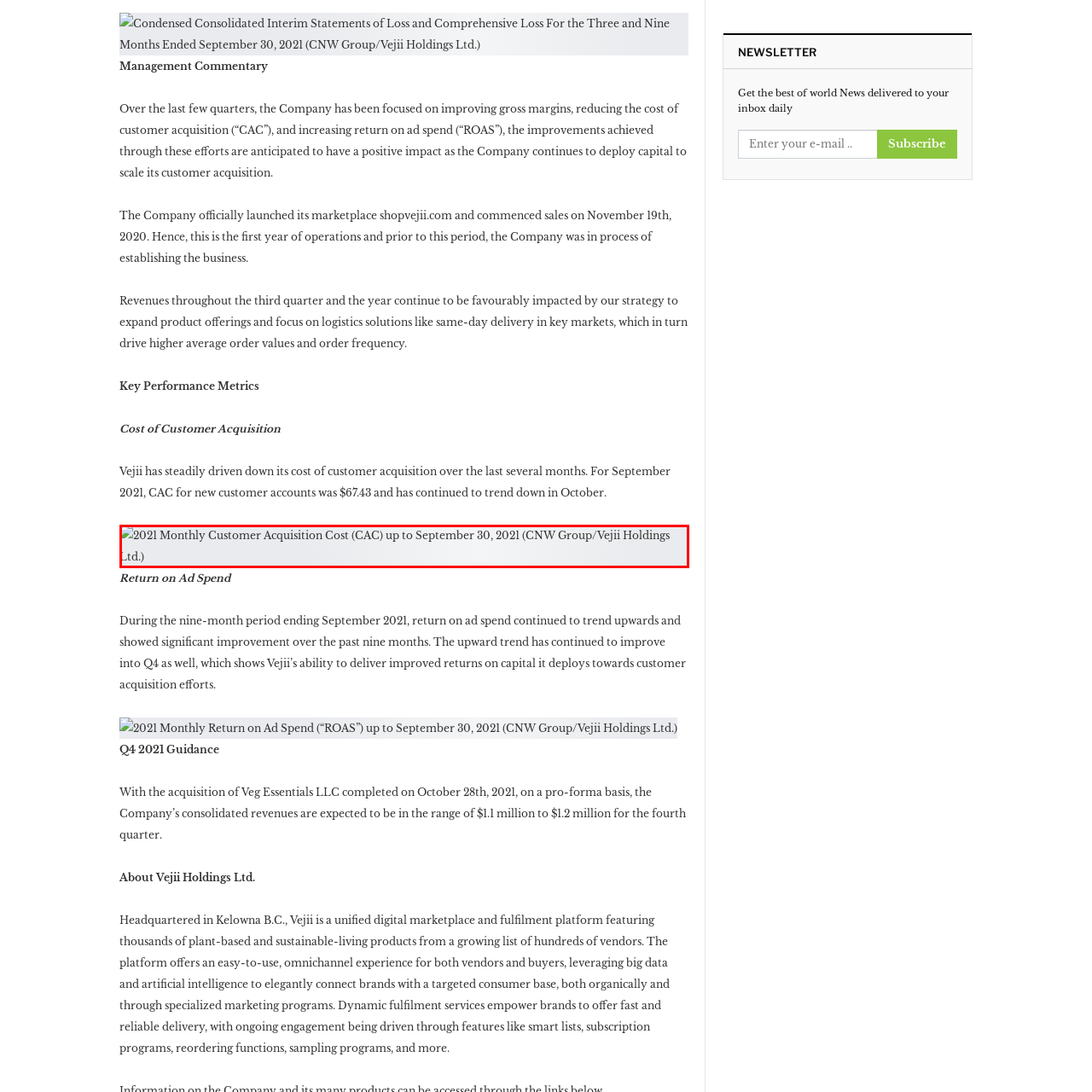Who reported the customer acquisition cost data?
Look at the image contained within the red bounding box and provide a detailed answer based on the visual details you can infer from it.

The caption states that the image presents the '2021 Monthly Customer Acquisition Cost (CAC) up to September 30, 2021', as reported by the CNW Group for Vejii Holdings Ltd, which indicates that the CNW Group is the source of the customer acquisition cost data.